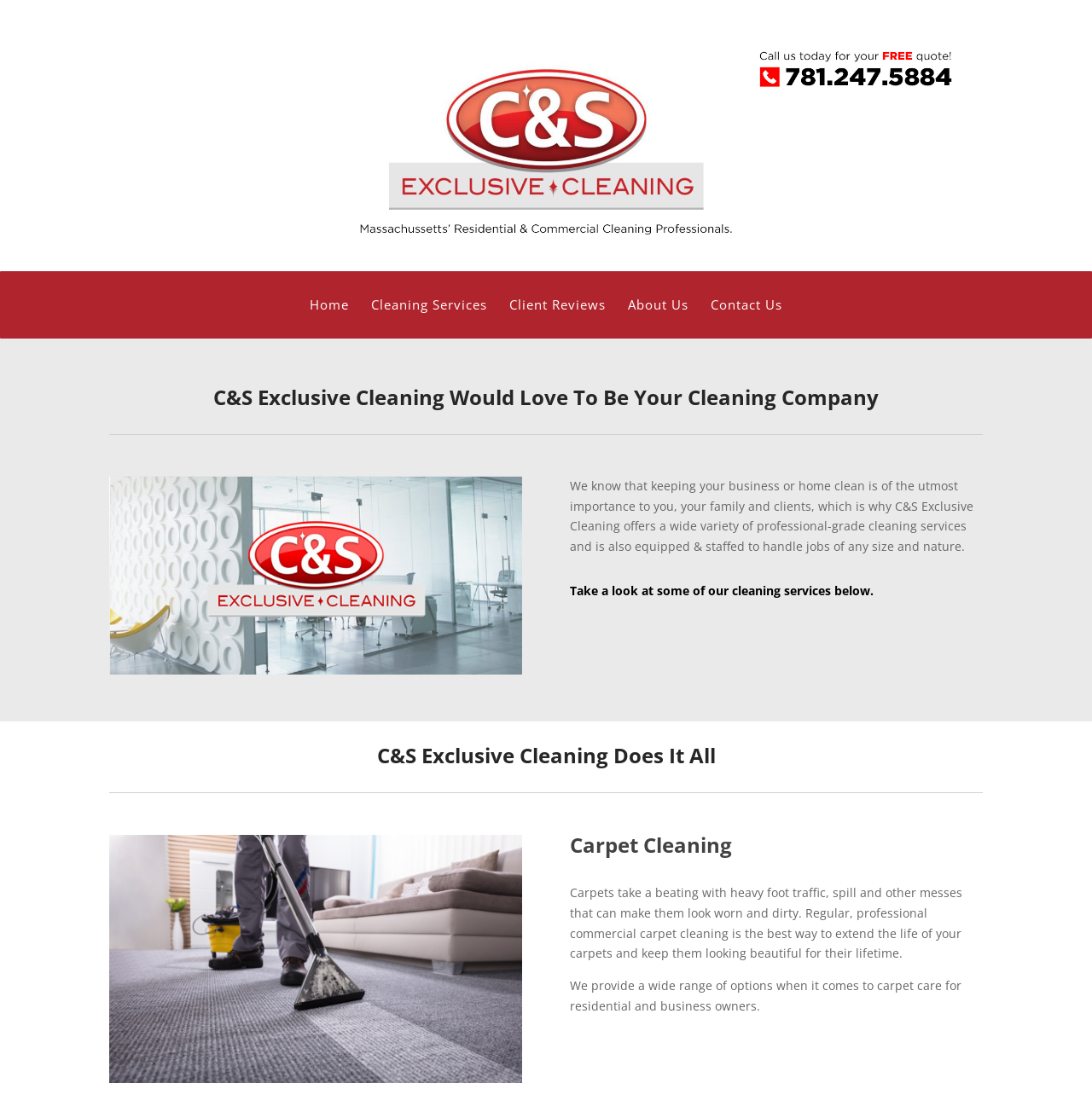What is the company's main focus?
Provide an in-depth and detailed explanation in response to the question.

Based on the webpage, the company's main focus is on providing cleaning services, as evident from the text 'C&S Exclusive Cleaning Would Love To Be Your Cleaning Company' and the variety of cleaning services listed below.